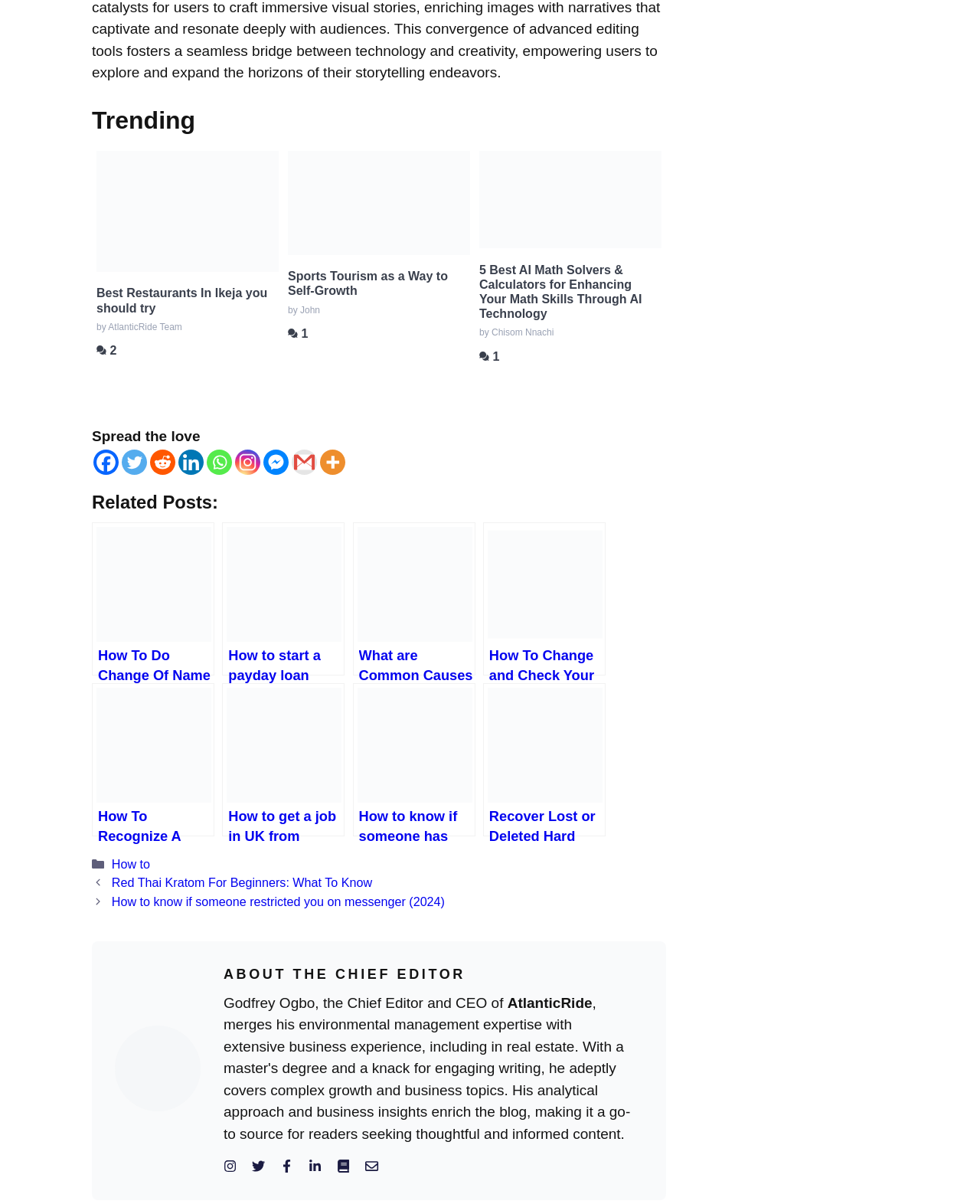Provide your answer in one word or a succinct phrase for the question: 
What is the name of the Chief Editor and CEO of AtlanticRide?

Godfrey Ogbo